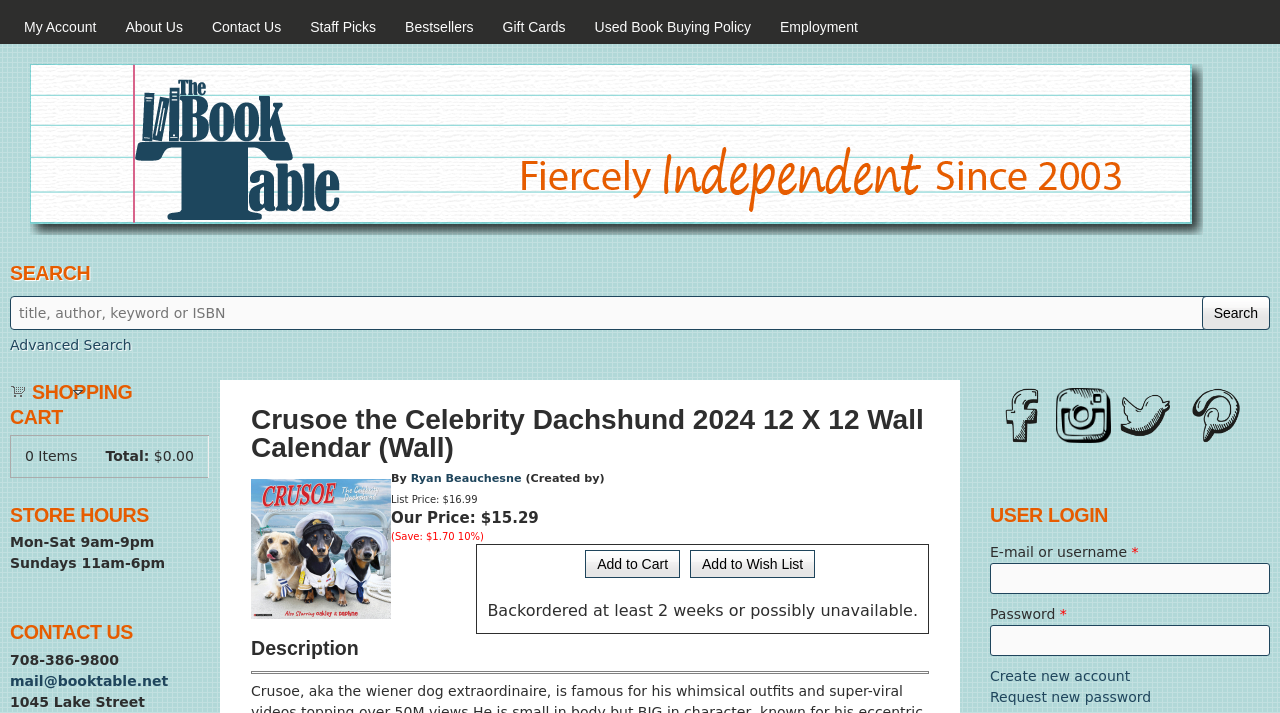Please provide a short answer using a single word or phrase for the question:
What is the status of the calendar?

Backordered